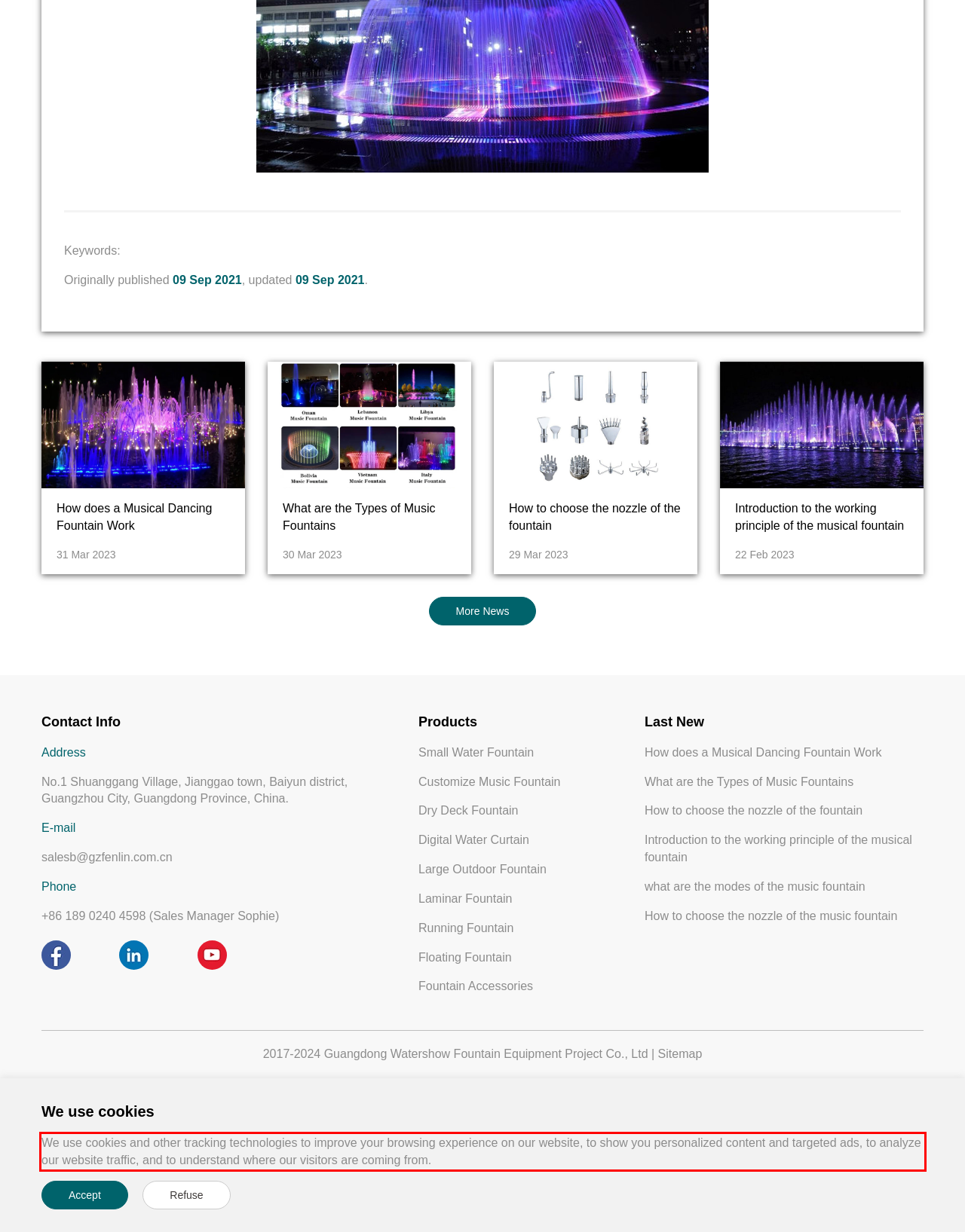There is a screenshot of a webpage with a red bounding box around a UI element. Please use OCR to extract the text within the red bounding box.

We use cookies and other tracking technologies to improve your browsing experience on our website, to show you personalized content and targeted ads, to analyze our website traffic, and to understand where our visitors are coming from.